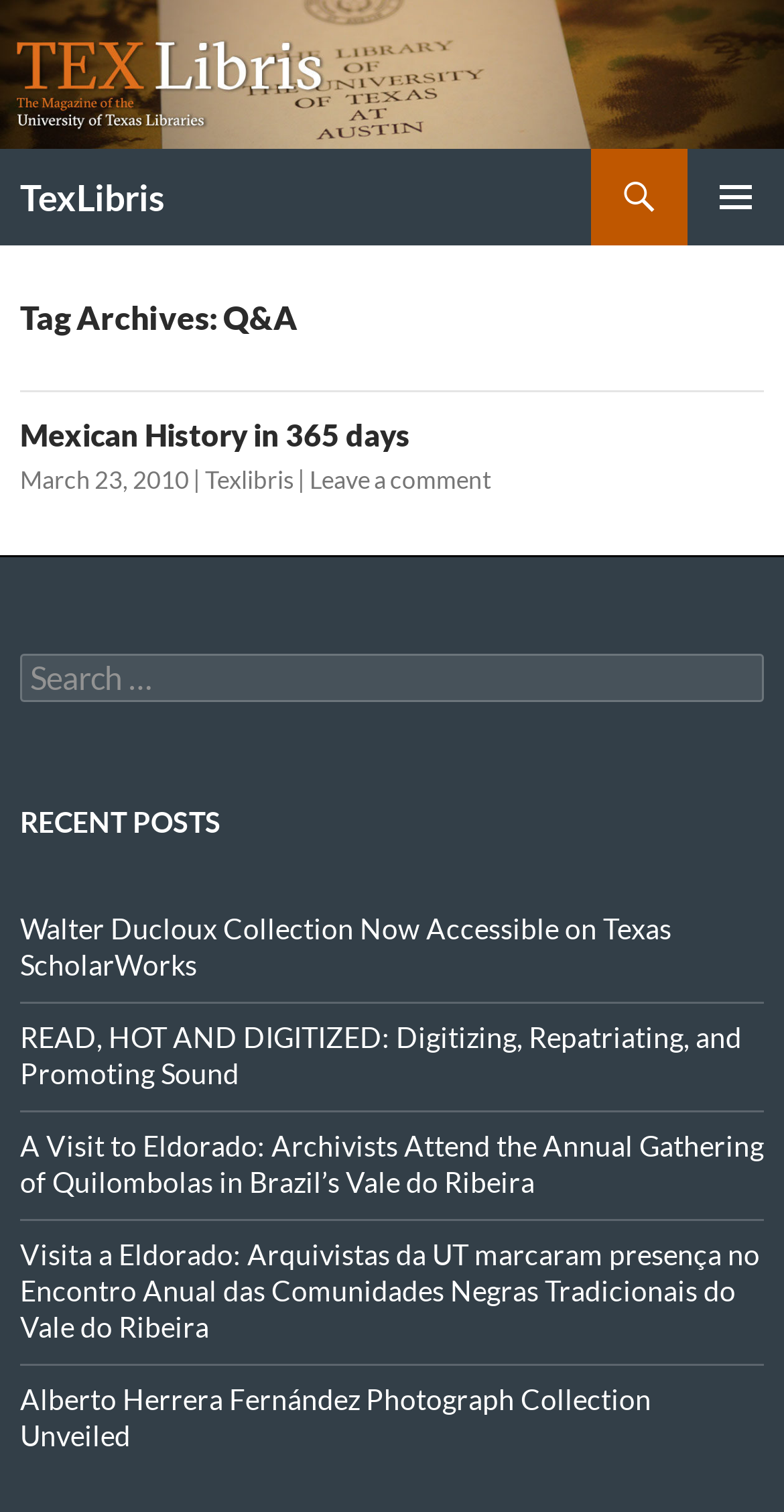What is the title of the current post?
Observe the image and answer the question with a one-word or short phrase response.

Mexican History in 365 days